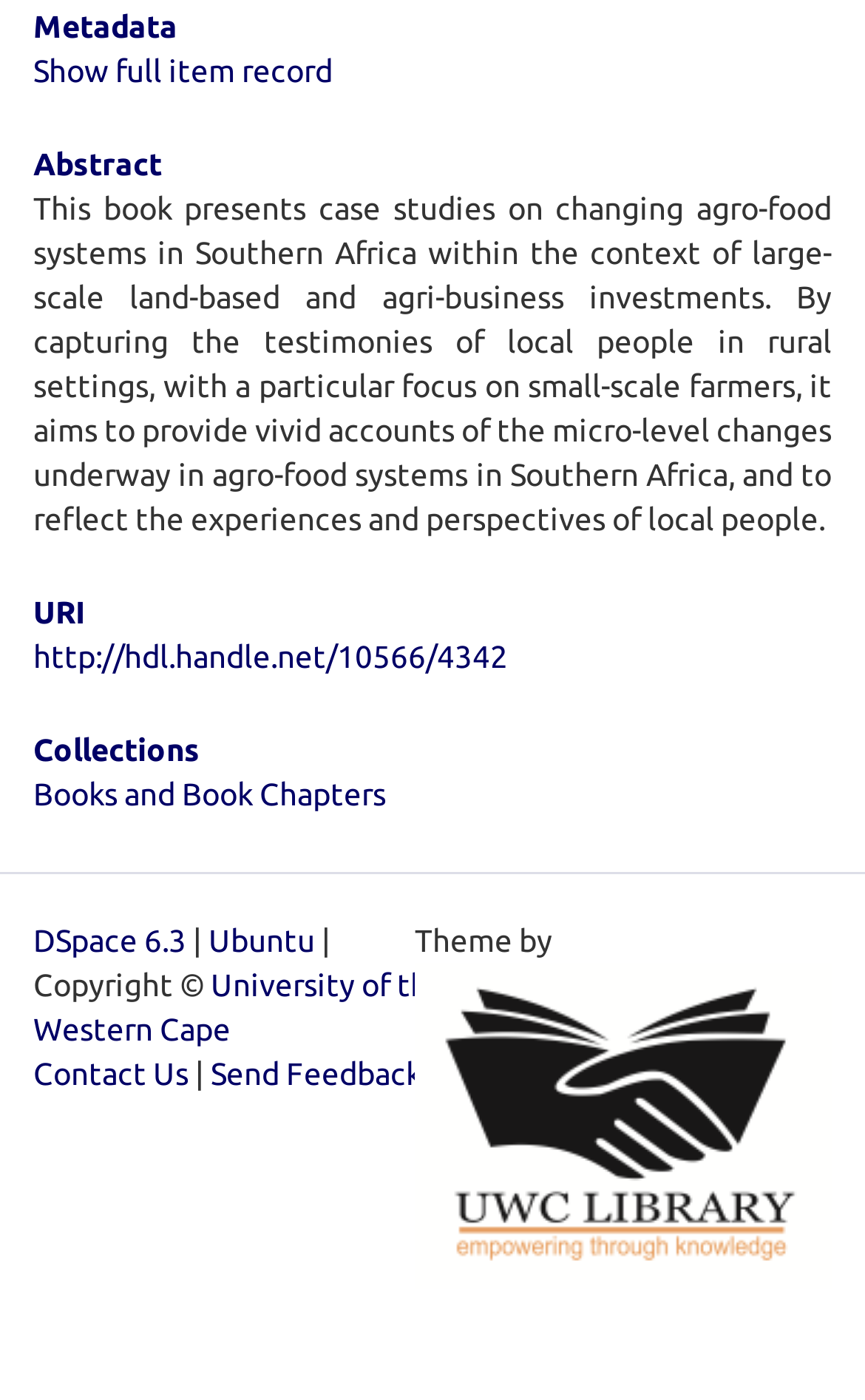Determine the bounding box coordinates of the region that needs to be clicked to achieve the task: "Show full item record".

[0.038, 0.038, 0.385, 0.063]